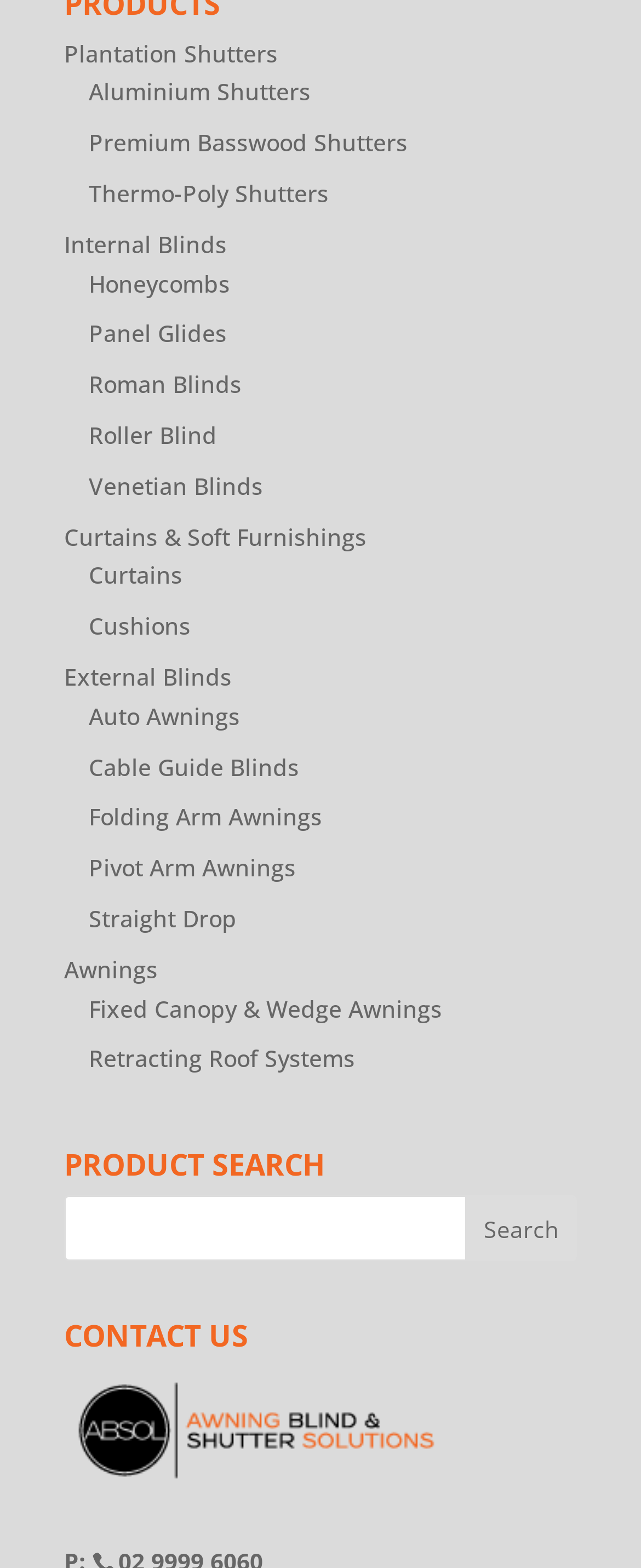What is the purpose of the search bar?
Your answer should be a single word or phrase derived from the screenshot.

To search products